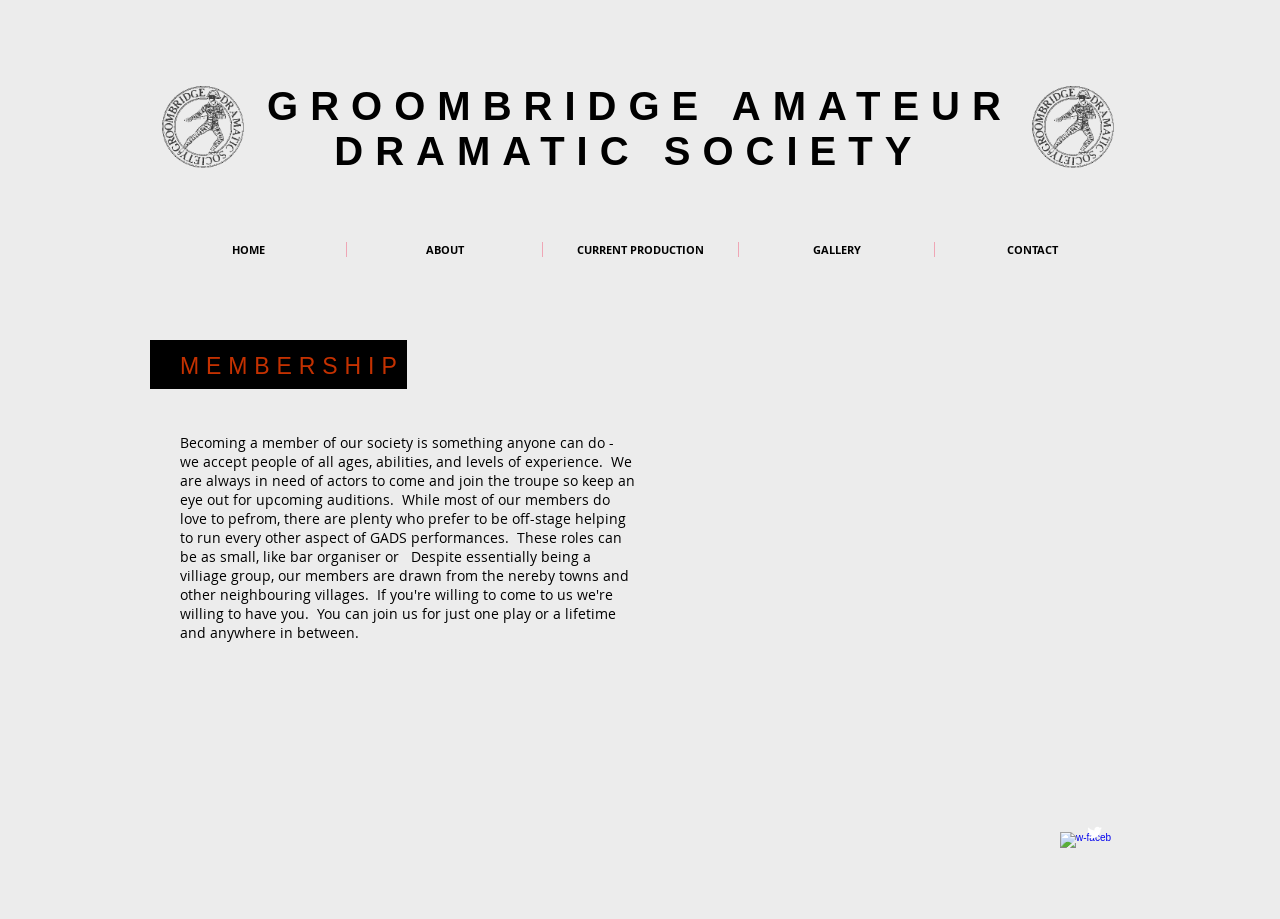Bounding box coordinates are given in the format (top-left x, top-left y, bottom-right x, bottom-right y). All values should be floating point numbers between 0 and 1. Provide the bounding box coordinate for the UI element described as: CURRENT PRODUCTION

[0.424, 0.263, 0.577, 0.28]